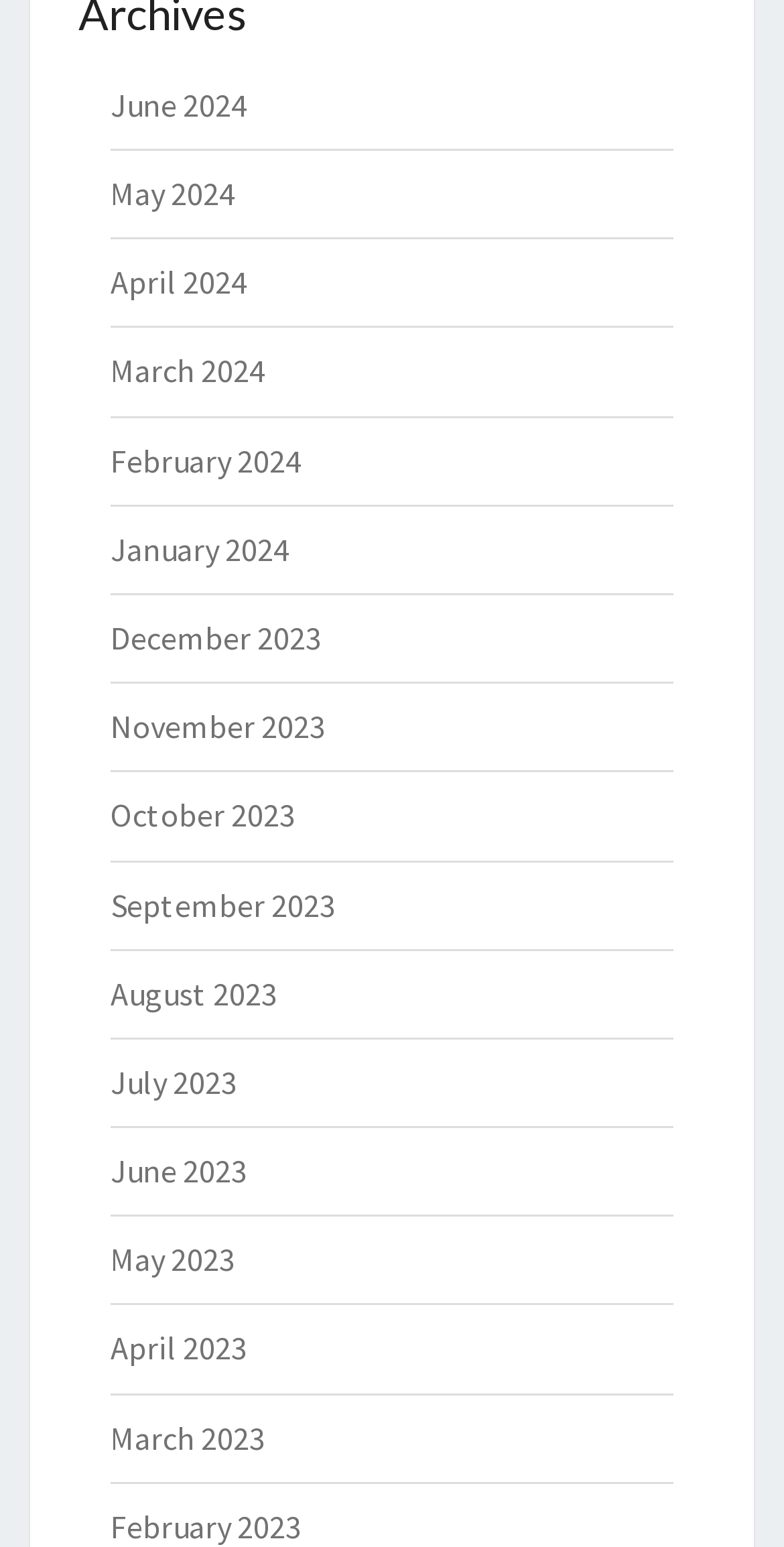Can you specify the bounding box coordinates of the area that needs to be clicked to fulfill the following instruction: "check March 2024"?

[0.141, 0.227, 0.338, 0.253]